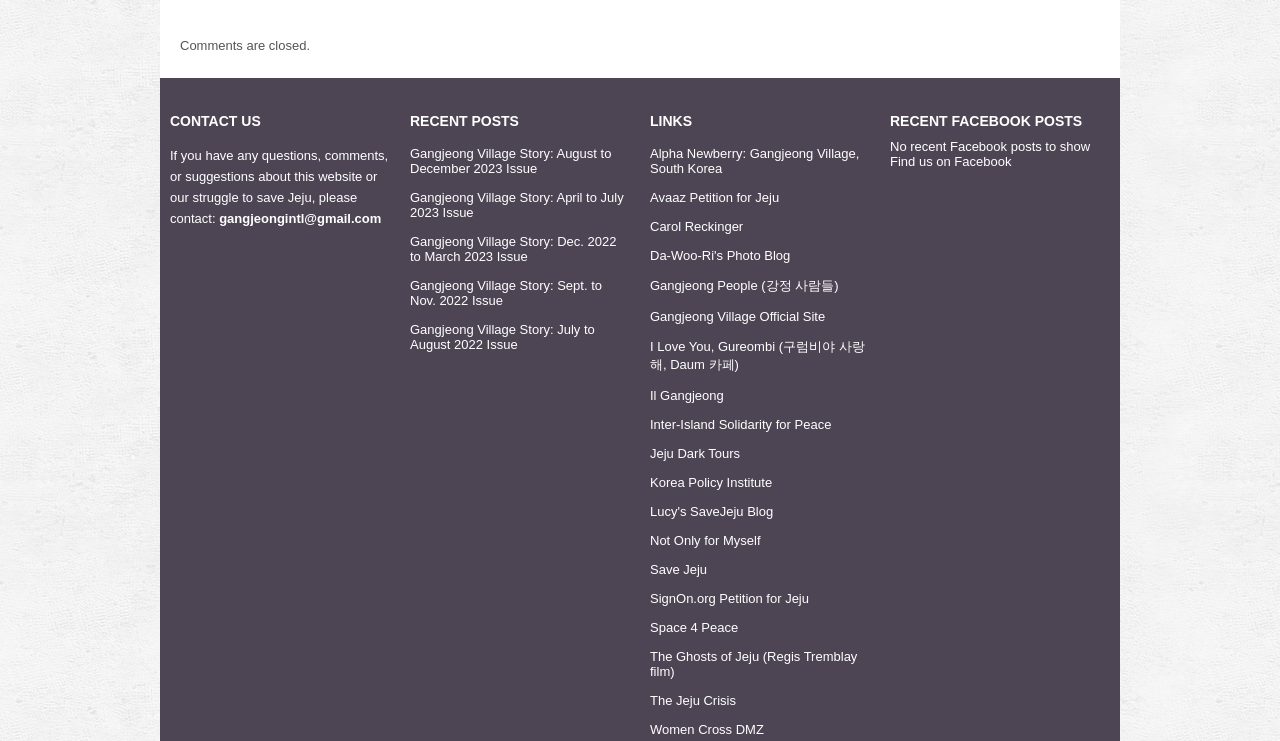Determine the bounding box coordinates in the format (top-left x, top-left y, bottom-right x, bottom-right y). Ensure all values are floating point numbers between 0 and 1. Identify the bounding box of the UI element described by: View on Google Maps

None